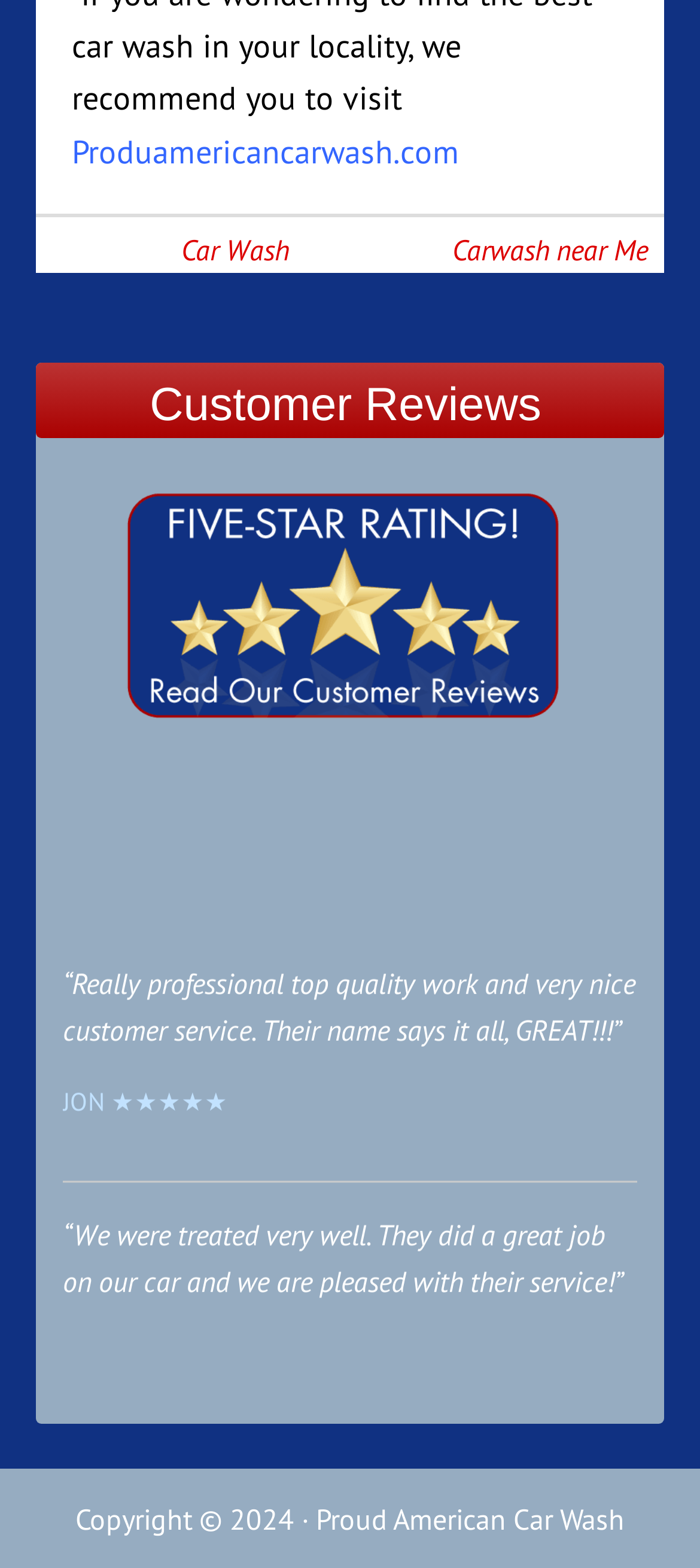What is the name of the car wash company?
Please elaborate on the answer to the question with detailed information.

I found the name of the car wash company by looking at the footer section of the webpage, where it says 'Copyright © 2024 · Proud American Car Wash'.